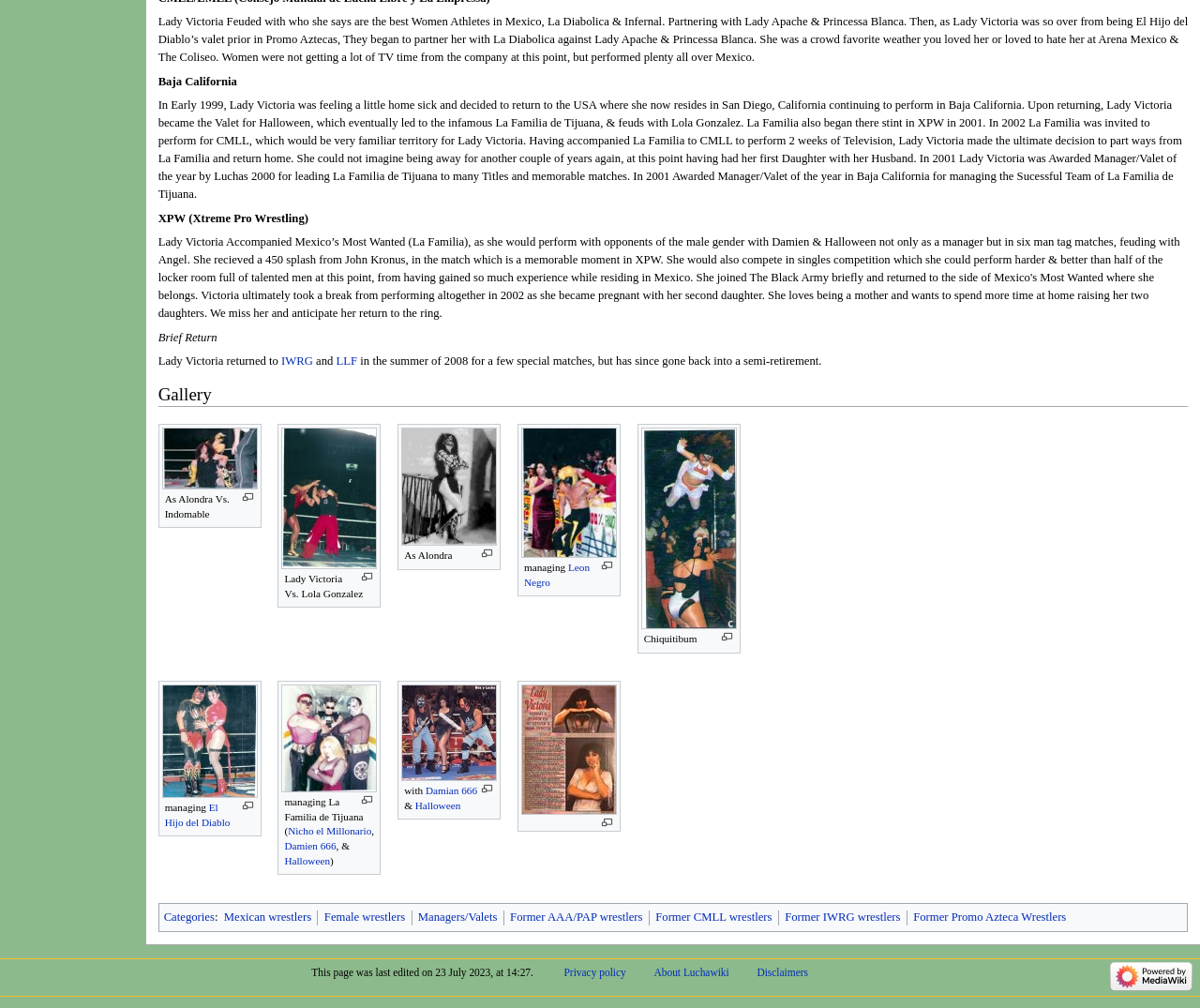Identify the bounding box coordinates for the element you need to click to achieve the following task: "Enlarge the image of Lady Victoria managing Leon Negro". The coordinates must be four float values ranging from 0 to 1, formatted as [left, top, right, bottom].

[0.434, 0.481, 0.514, 0.494]